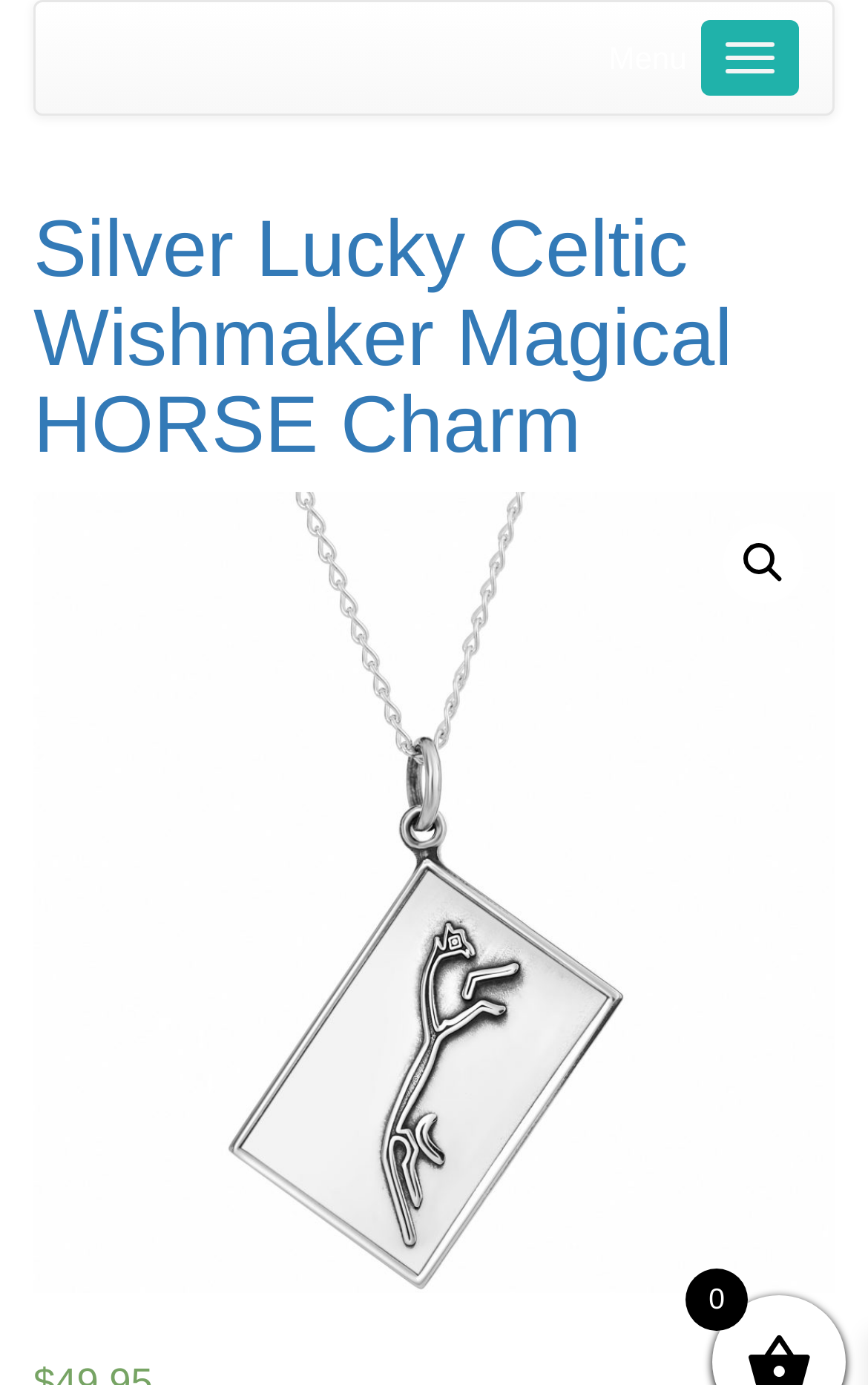Answer the following query concisely with a single word or phrase:
Is there a navigation menu on the webpage?

Yes